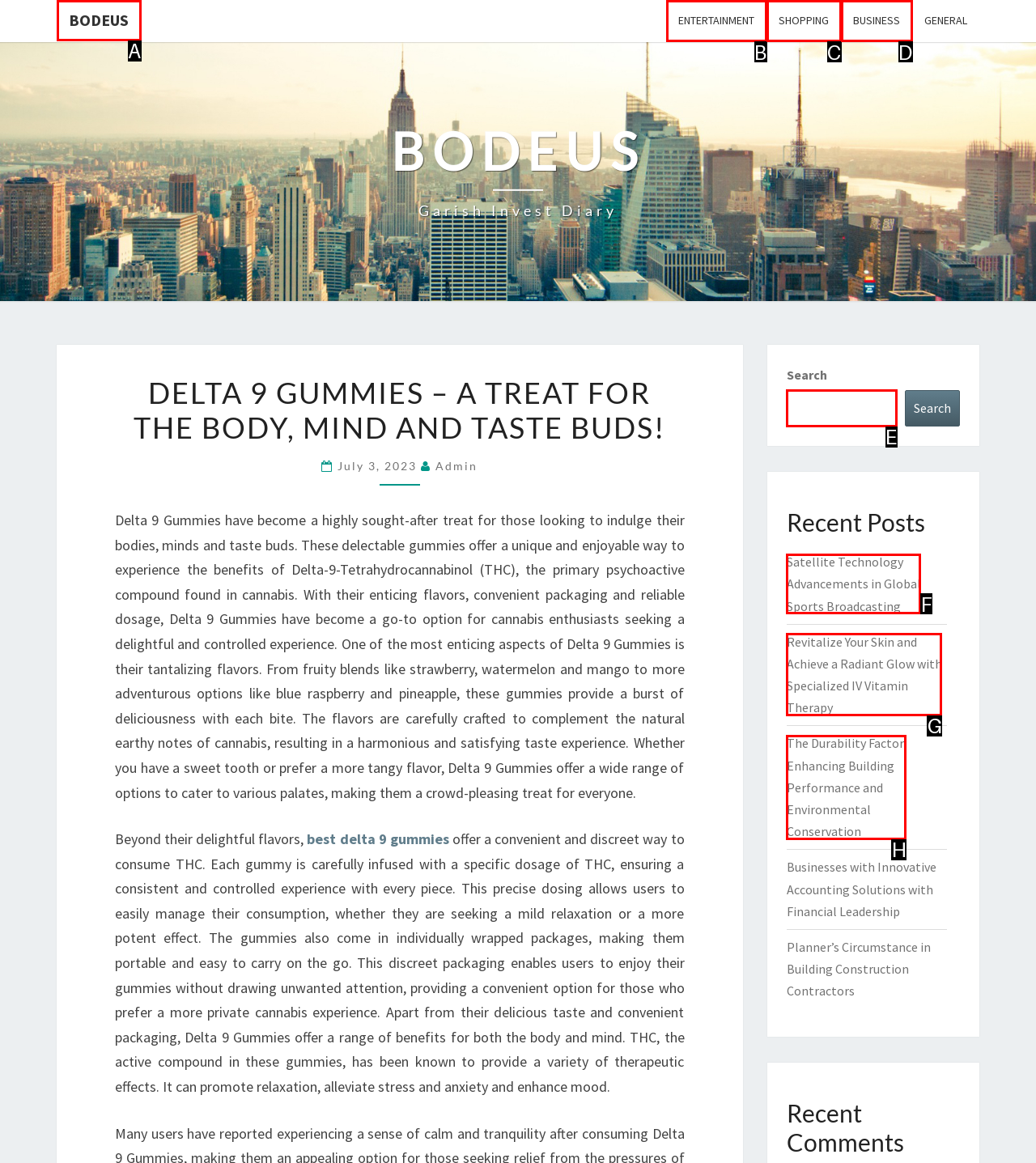Which option best describes: parent_node: Search name="s"
Respond with the letter of the appropriate choice.

E